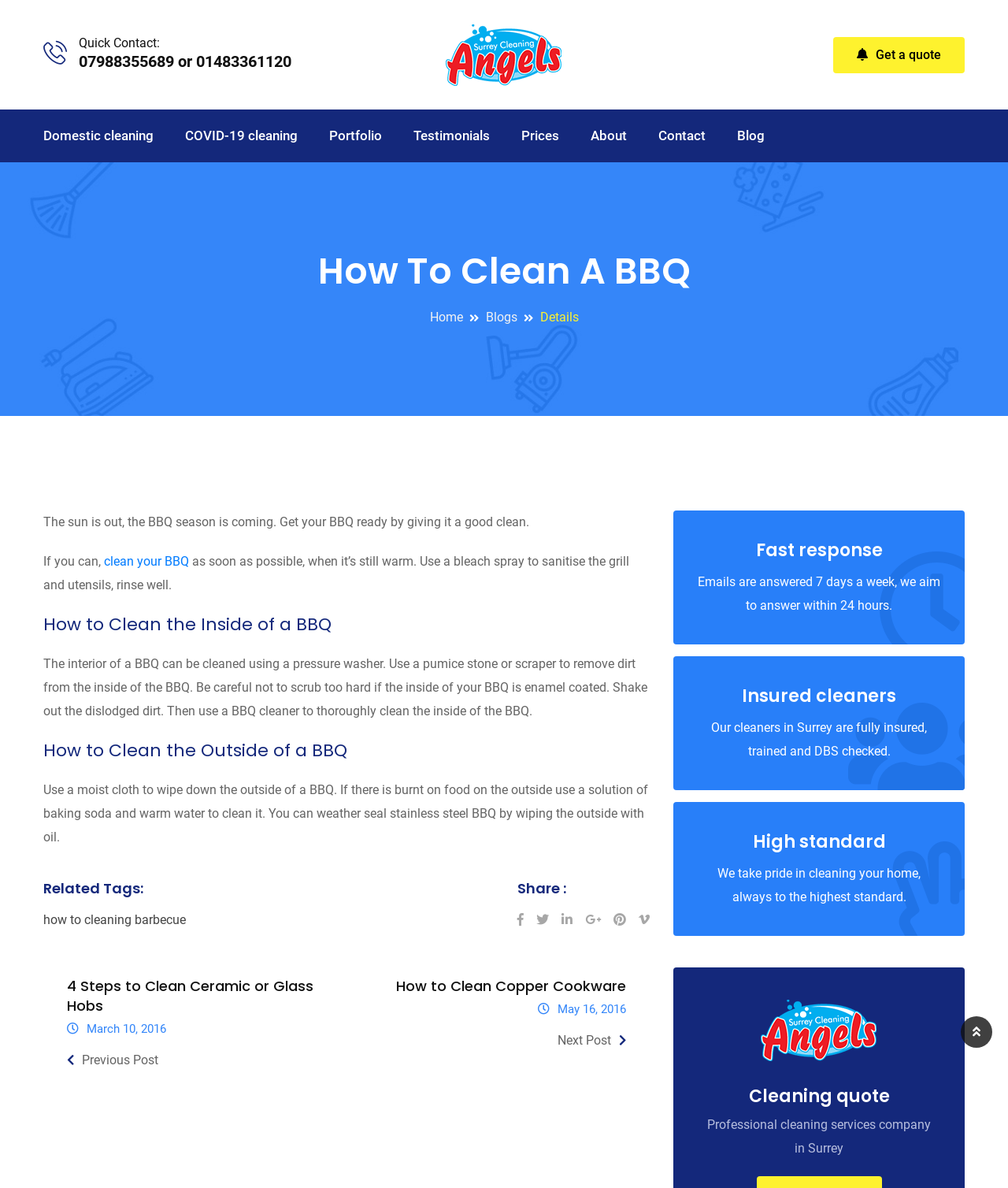Please specify the bounding box coordinates of the clickable region to carry out the following instruction: "Click the 'clean your BBQ' link". The coordinates should be four float numbers between 0 and 1, in the format [left, top, right, bottom].

[0.103, 0.466, 0.188, 0.479]